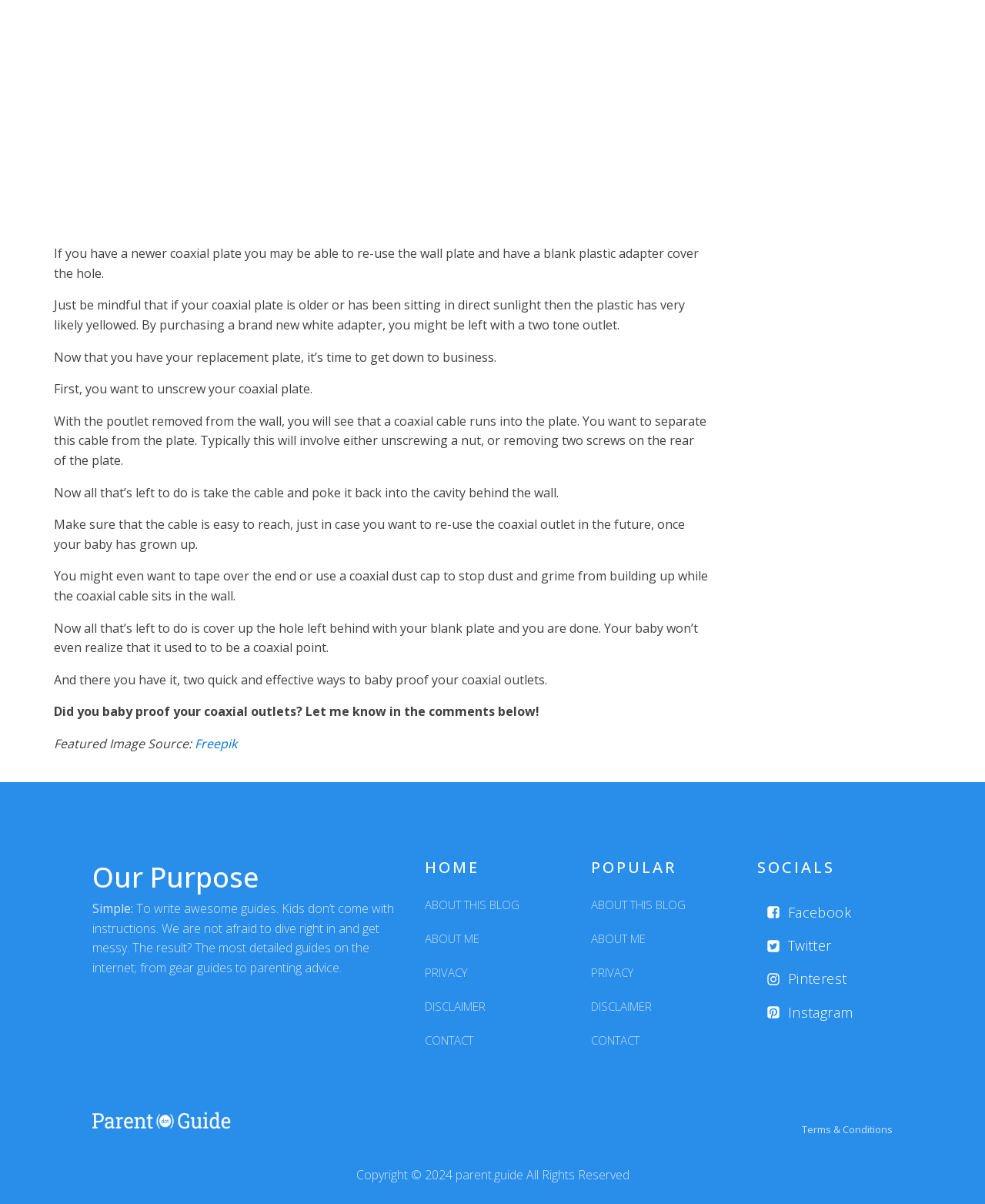Using the given description, provide the bounding box coordinates formatted as (top-left x, top-left y, bottom-right x, bottom-right y), with all values being floating point numbers between 0 and 1. Description: parent_node: Pinterest

[0.77, 0.801, 0.8, 0.825]